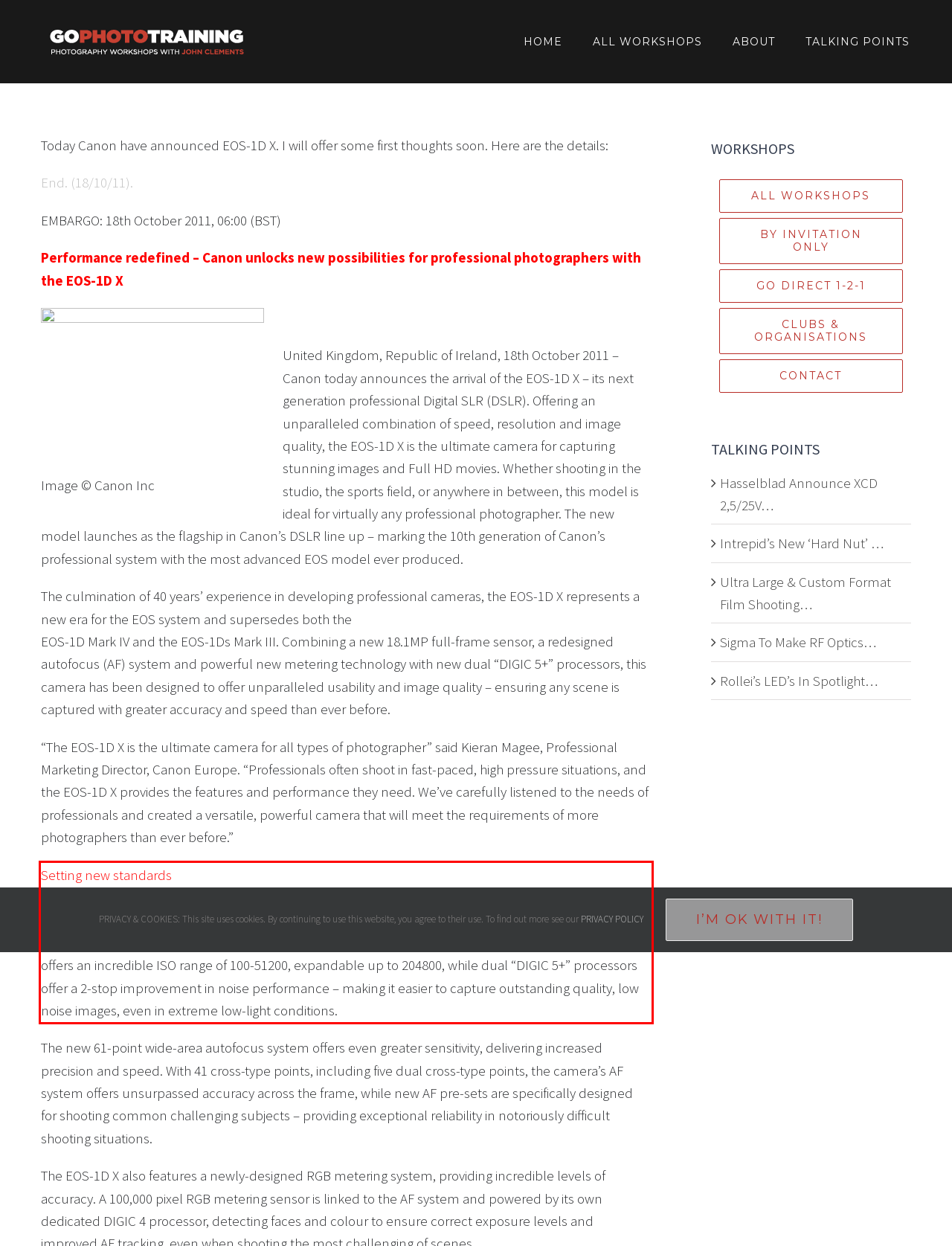Please look at the webpage screenshot and extract the text enclosed by the red bounding box.

Setting new standards The EOS-1D X offers a comprehensively-upgraded specification that’s packed with new technologies. A newly-developed full-frame 18.1 Megapixel CMOS sensor offers exceptional flexibility, allowing photographers to shoot a wider range of scenes and subjects in high resolution. Redesigned architecture offers an incredible ISO range of 100-51200, expandable up to 204800, while dual “DIGIC 5+” processors offer a 2-stop improvement in noise performance – making it easier to capture outstanding quality, low noise images, even in extreme low-light conditions.